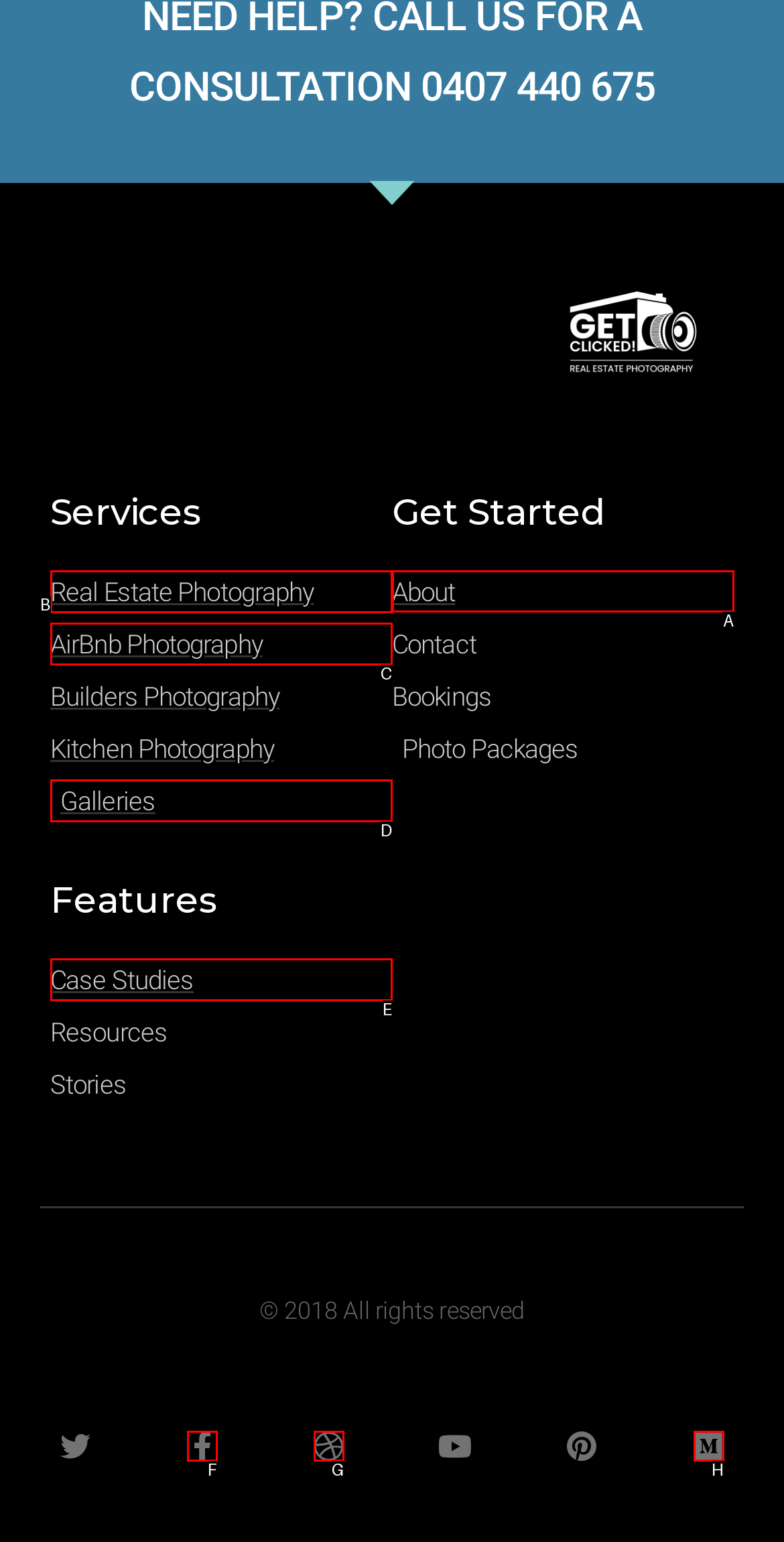Which HTML element should be clicked to perform the following task: Go to About
Reply with the letter of the appropriate option.

A